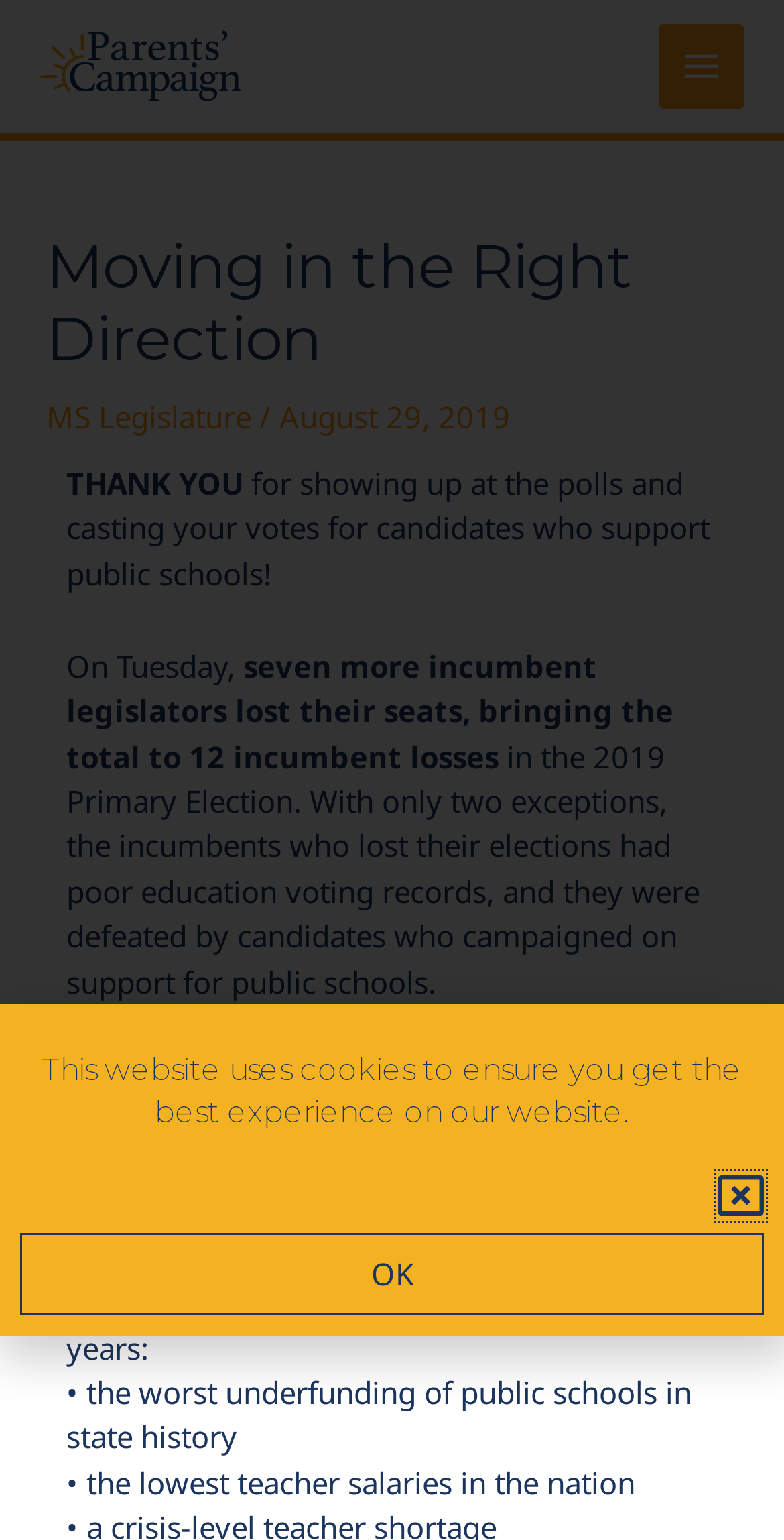Using the provided element description, identify the bounding box coordinates as (top-left x, top-left y, bottom-right x, bottom-right y). Ensure all values are between 0 and 1. Description: MS Legislature

[0.059, 0.258, 0.321, 0.284]